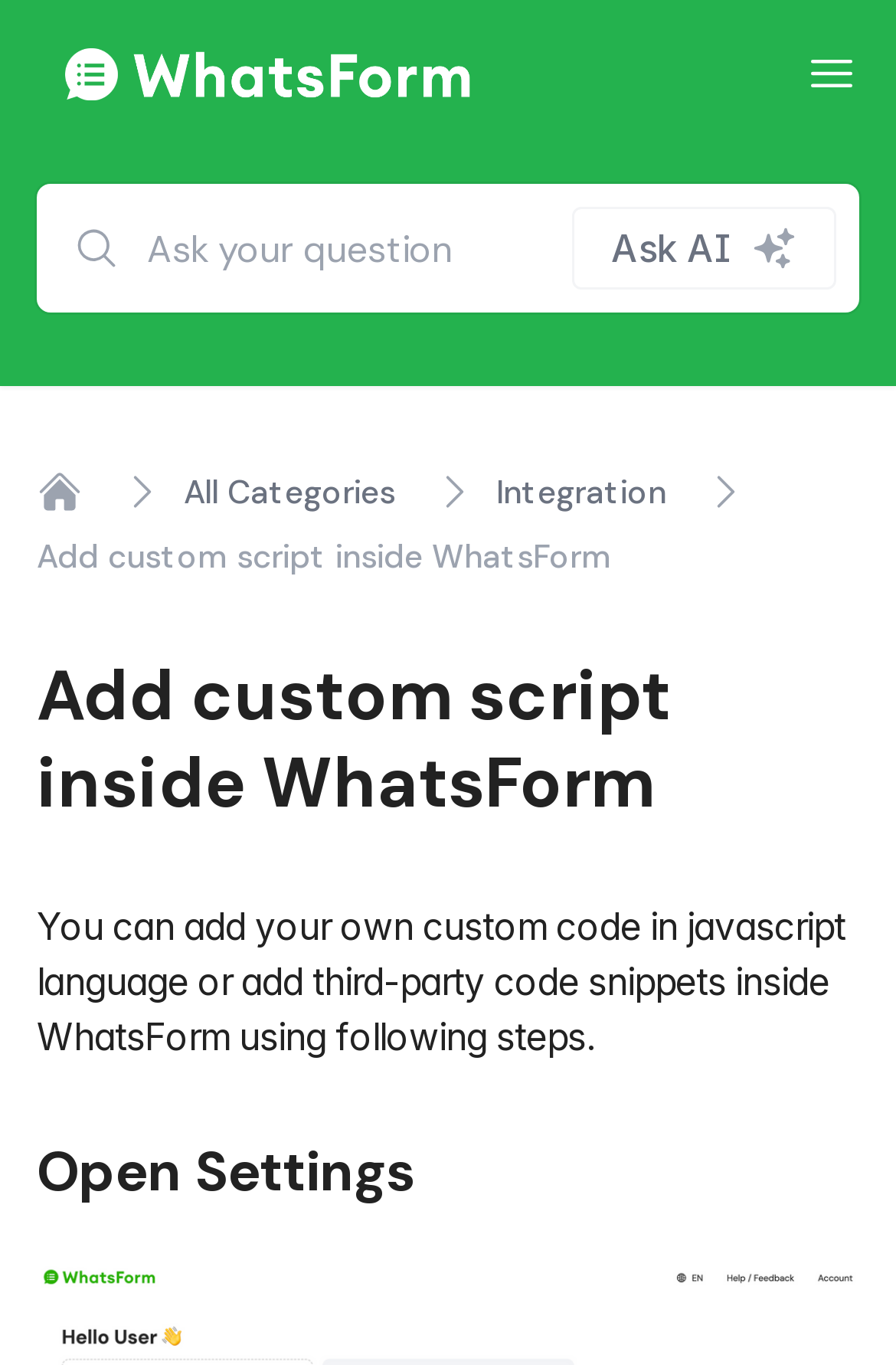Carefully examine the image and provide an in-depth answer to the question: What is the next step after opening settings?

I examined the heading element with the text 'Open Settings' and found that it does not provide information on what the next step is after opening settings. The page only provides instructions on how to add custom scripts inside WhatsForm.